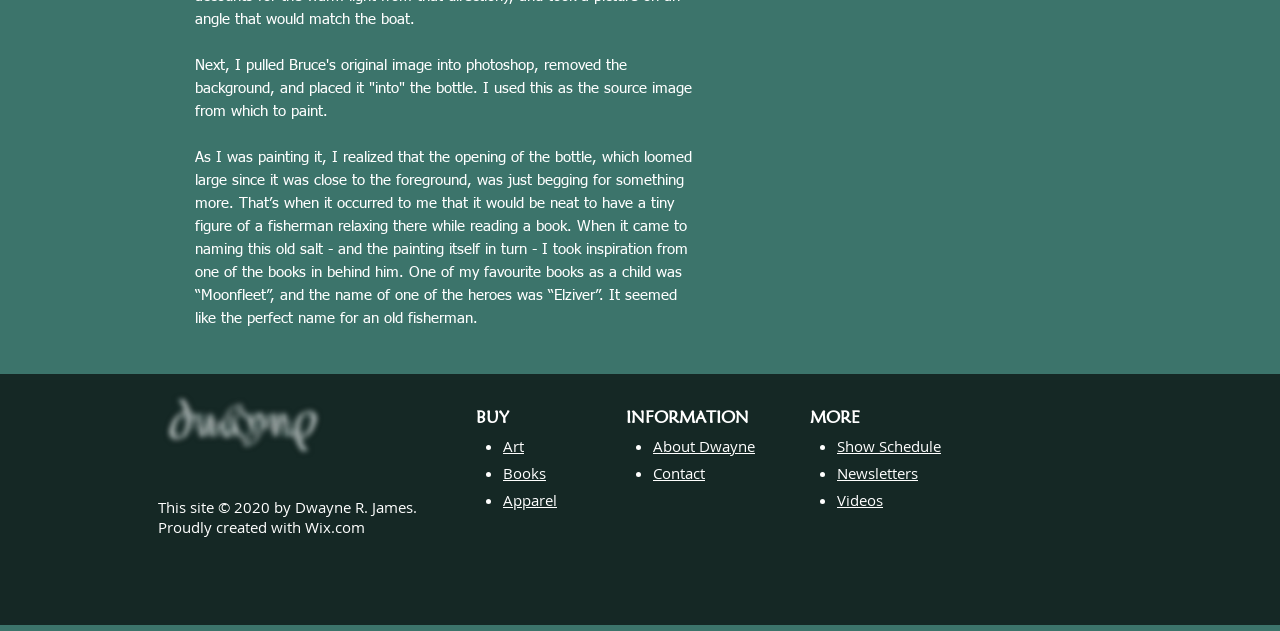Locate the bounding box coordinates of the region to be clicked to comply with the following instruction: "Visit 'About Dwayne'". The coordinates must be four float numbers between 0 and 1, in the form [left, top, right, bottom].

[0.51, 0.691, 0.59, 0.723]